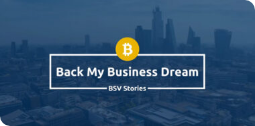Answer the following in one word or a short phrase: 
What is the subtitle of the image?

BSV Stories